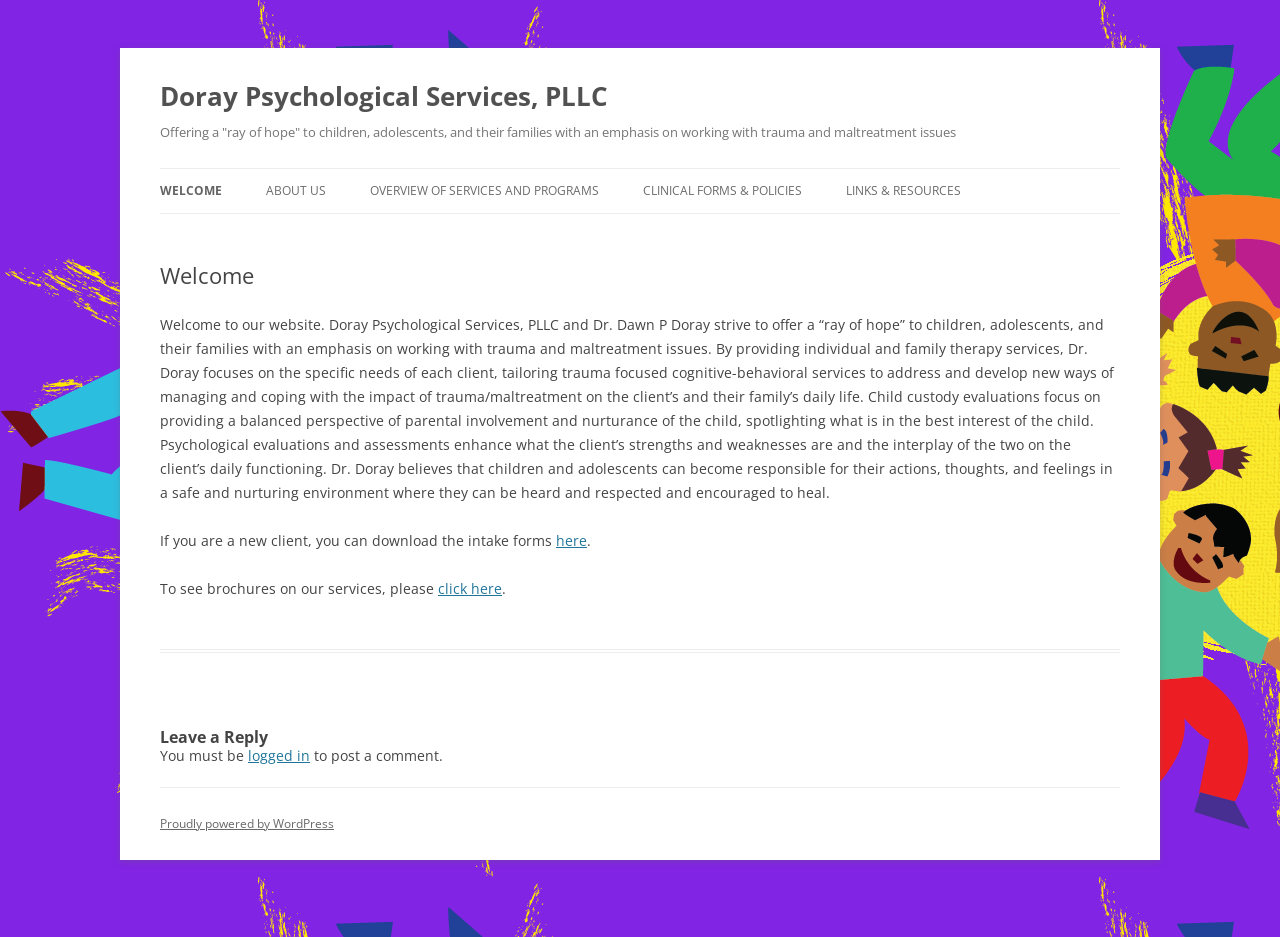What is the focus of Dr. Doray's therapy services?
Provide an in-depth and detailed answer to the question.

According to the StaticText element, Dr. Doray focuses on working with trauma and maltreatment issues in her therapy services. This information can be found in the article section of the webpage.